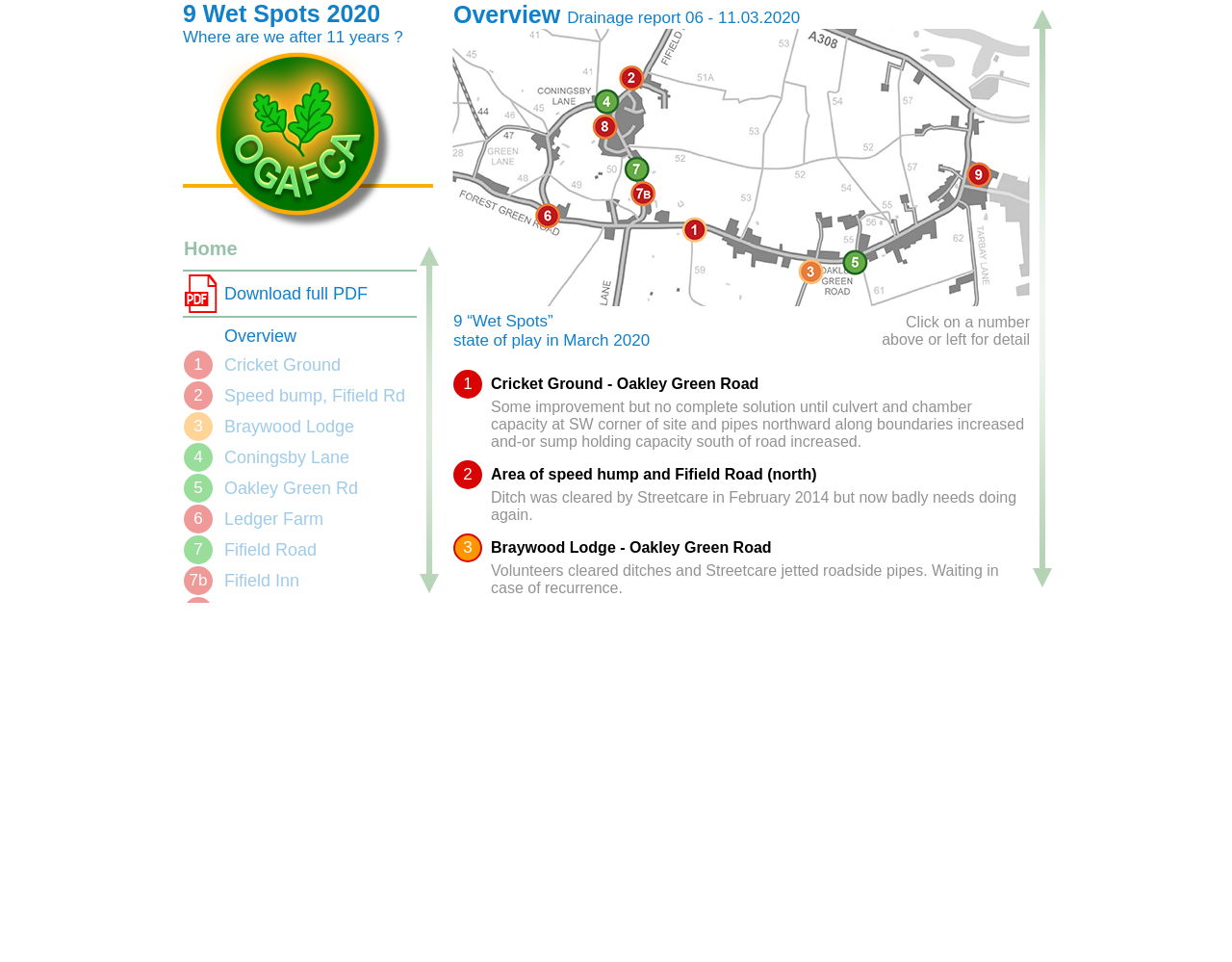What is the text of the link to download the full PDF?
Give a thorough and detailed response to the question.

The text of the link to download the full PDF is 'Download full PDF', which is stated in the link element 'Download full PDF' within the gridcell element in one of the rows of the table.